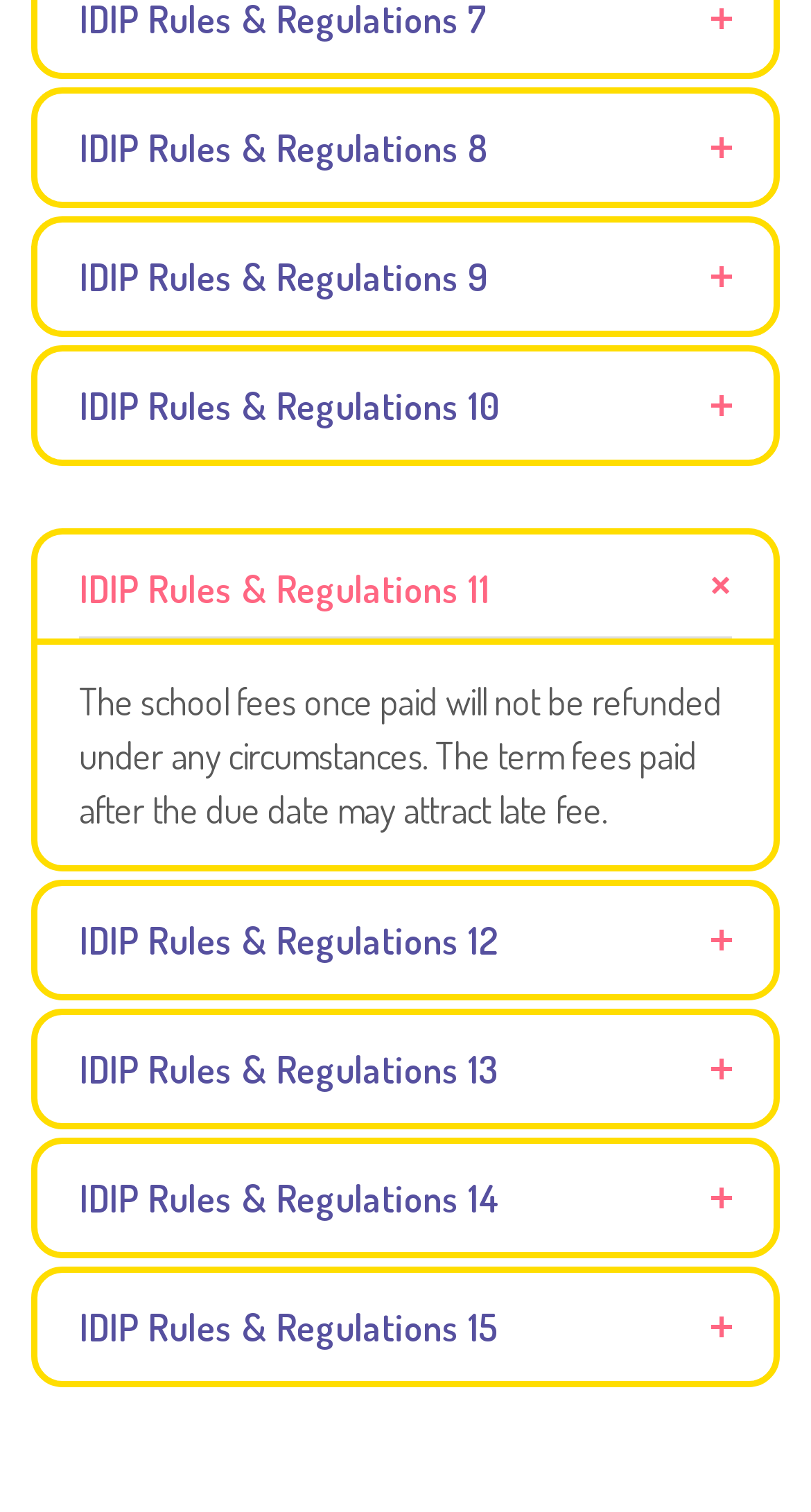Specify the bounding box coordinates of the element's region that should be clicked to achieve the following instruction: "go to IDIP Rules & Regulations 15". The bounding box coordinates consist of four float numbers between 0 and 1, in the format [left, top, right, bottom].

[0.046, 0.842, 0.954, 0.914]